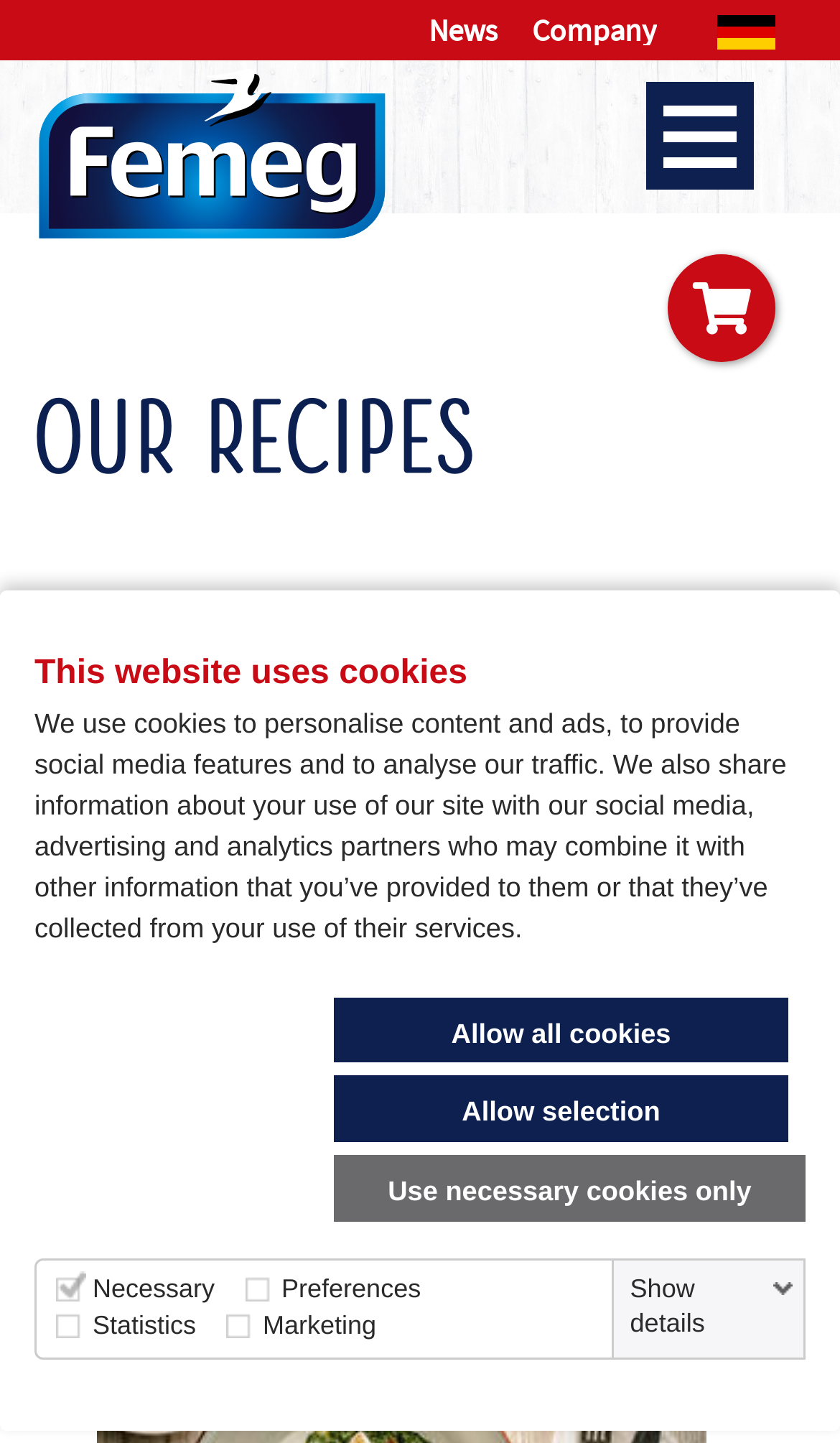Reply to the question with a brief word or phrase: What is the brand name of the website?

FEMEG